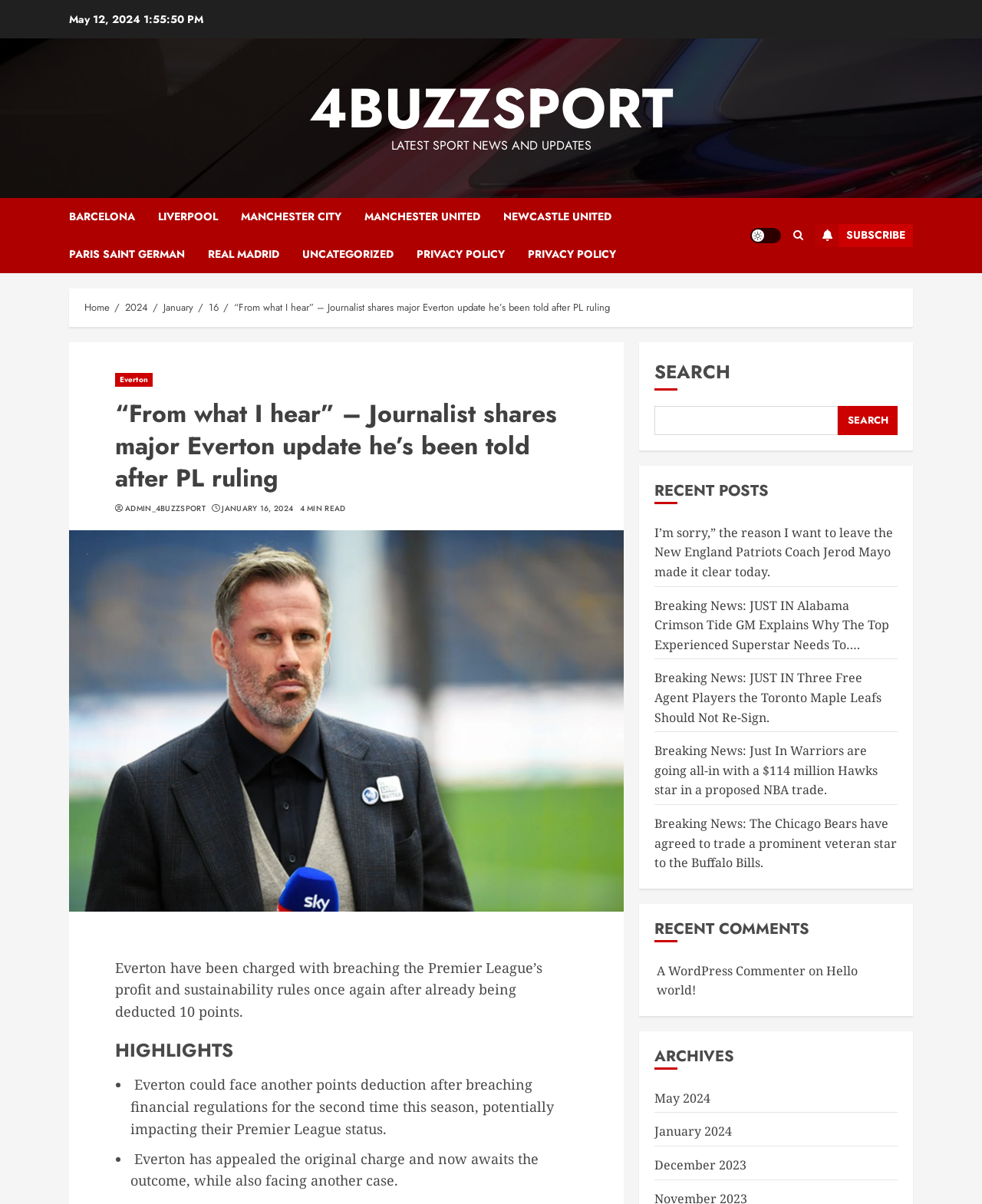Kindly provide the bounding box coordinates of the section you need to click on to fulfill the given instruction: "Click on the 'Everton' link".

[0.117, 0.31, 0.155, 0.321]